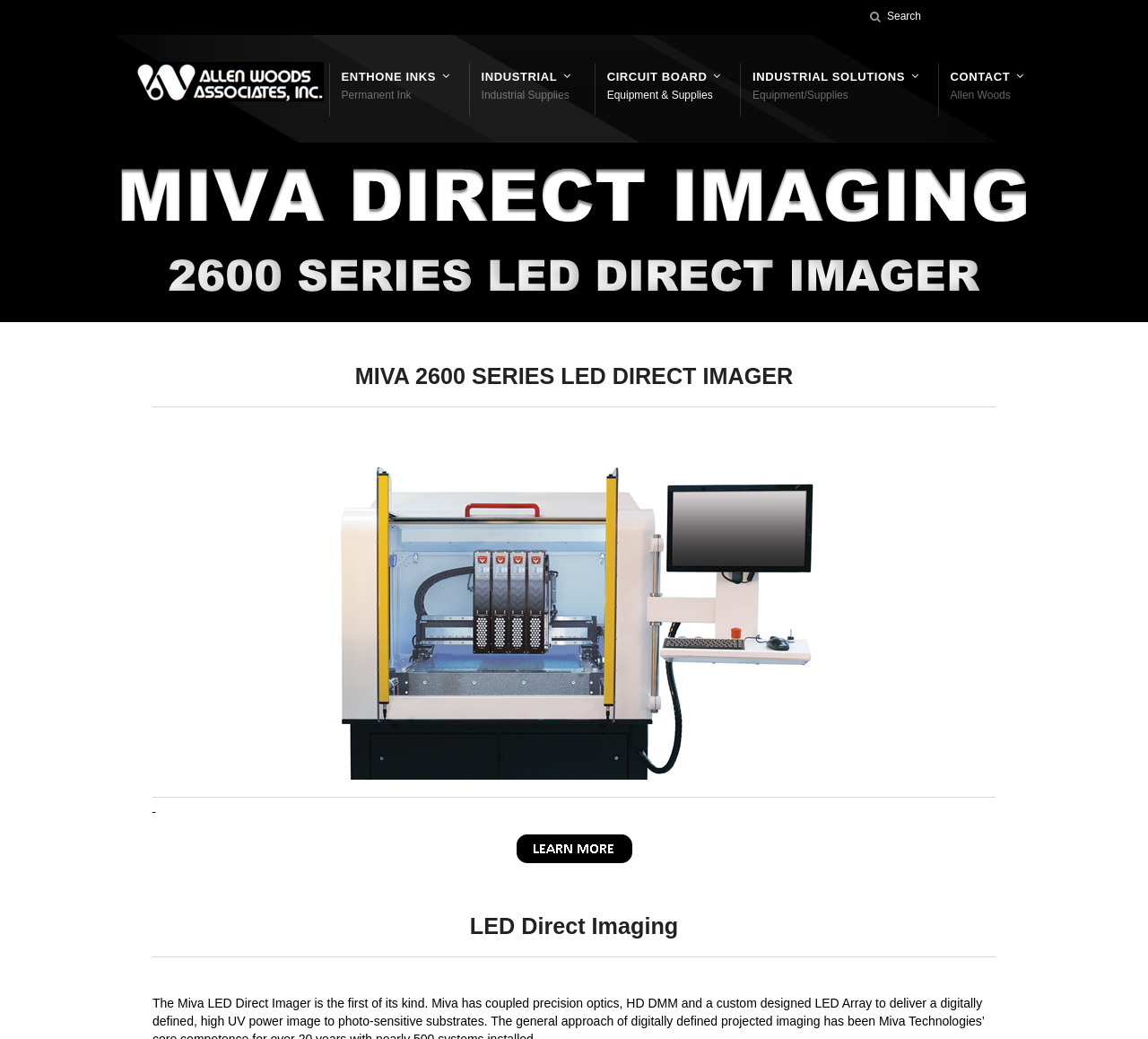Determine the bounding box coordinates for the area that needs to be clicked to fulfill this task: "Search this website". The coordinates must be given as four float numbers between 0 and 1, i.e., [left, top, right, bottom].

[0.773, 0.009, 0.866, 0.022]